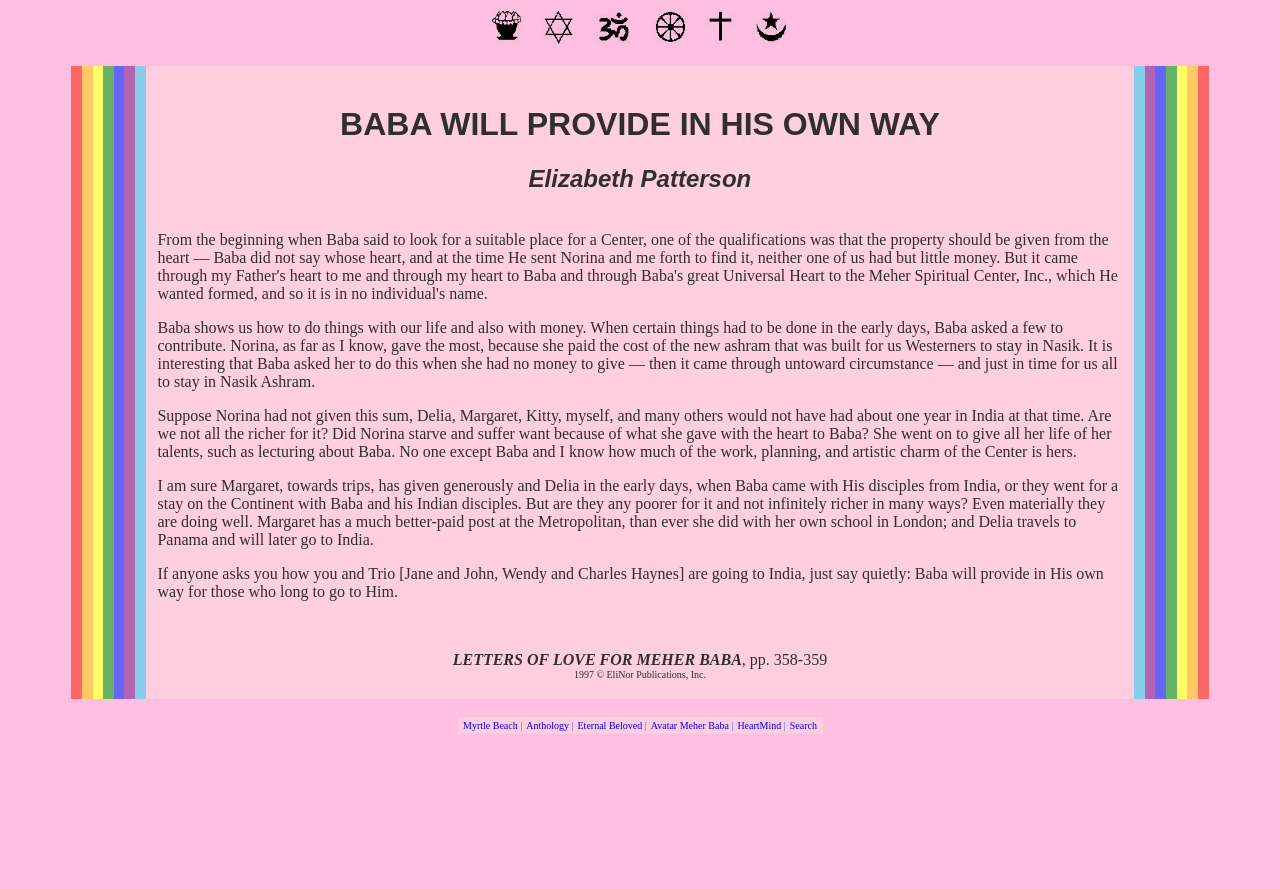Answer the question below using just one word or a short phrase: 
What is the topic of the article?

Meher Baba